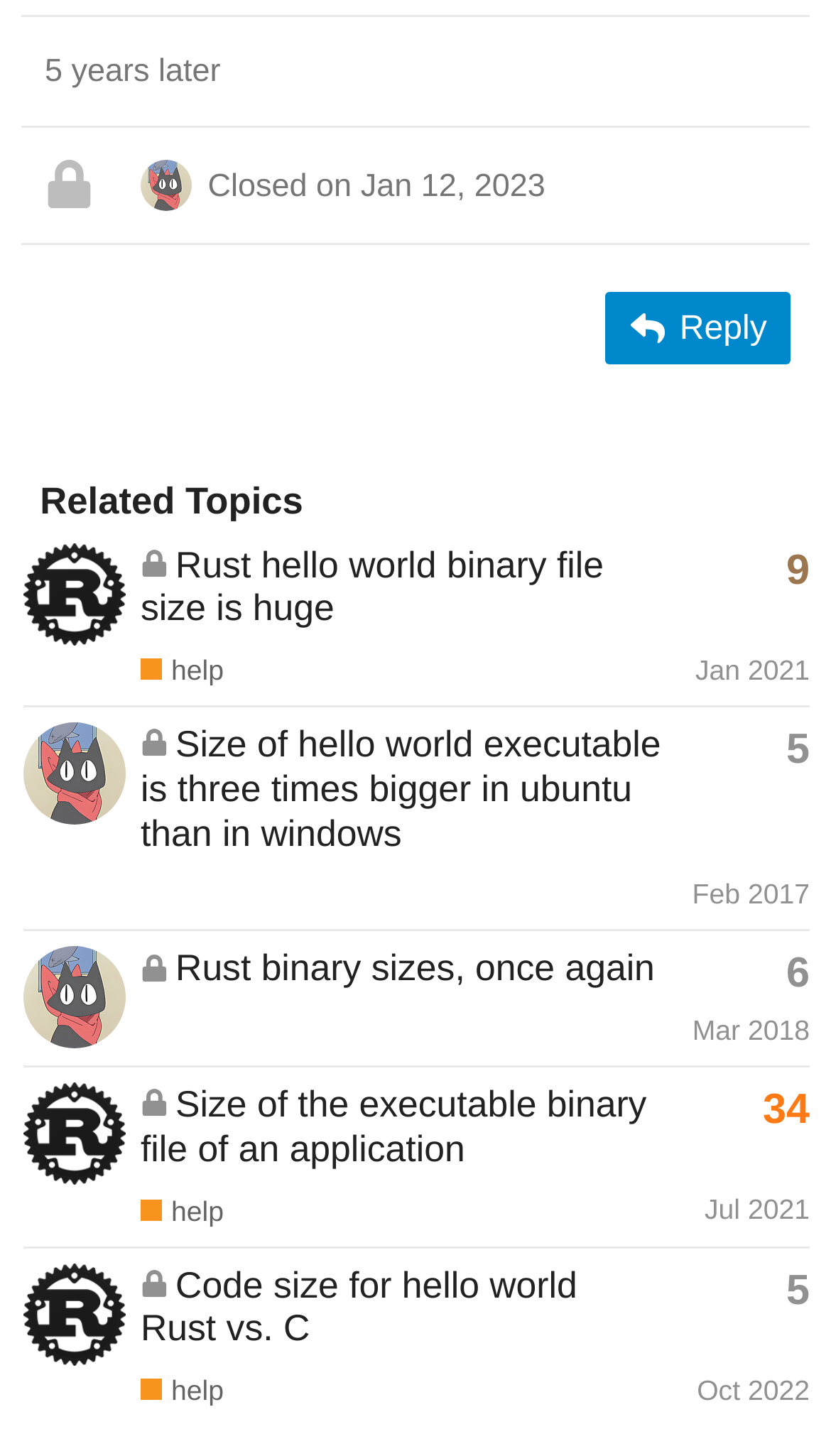When was the topic 'Code size for hello world Rust vs. C' created?
Please respond to the question with a detailed and informative answer.

I looked at the topic 'Code size for hello world Rust vs. C' and saw that it was created on 'Oct 28, 2022', indicated by the 'Created: Oct 28, 2022 2:43 am' text next to the topic title.